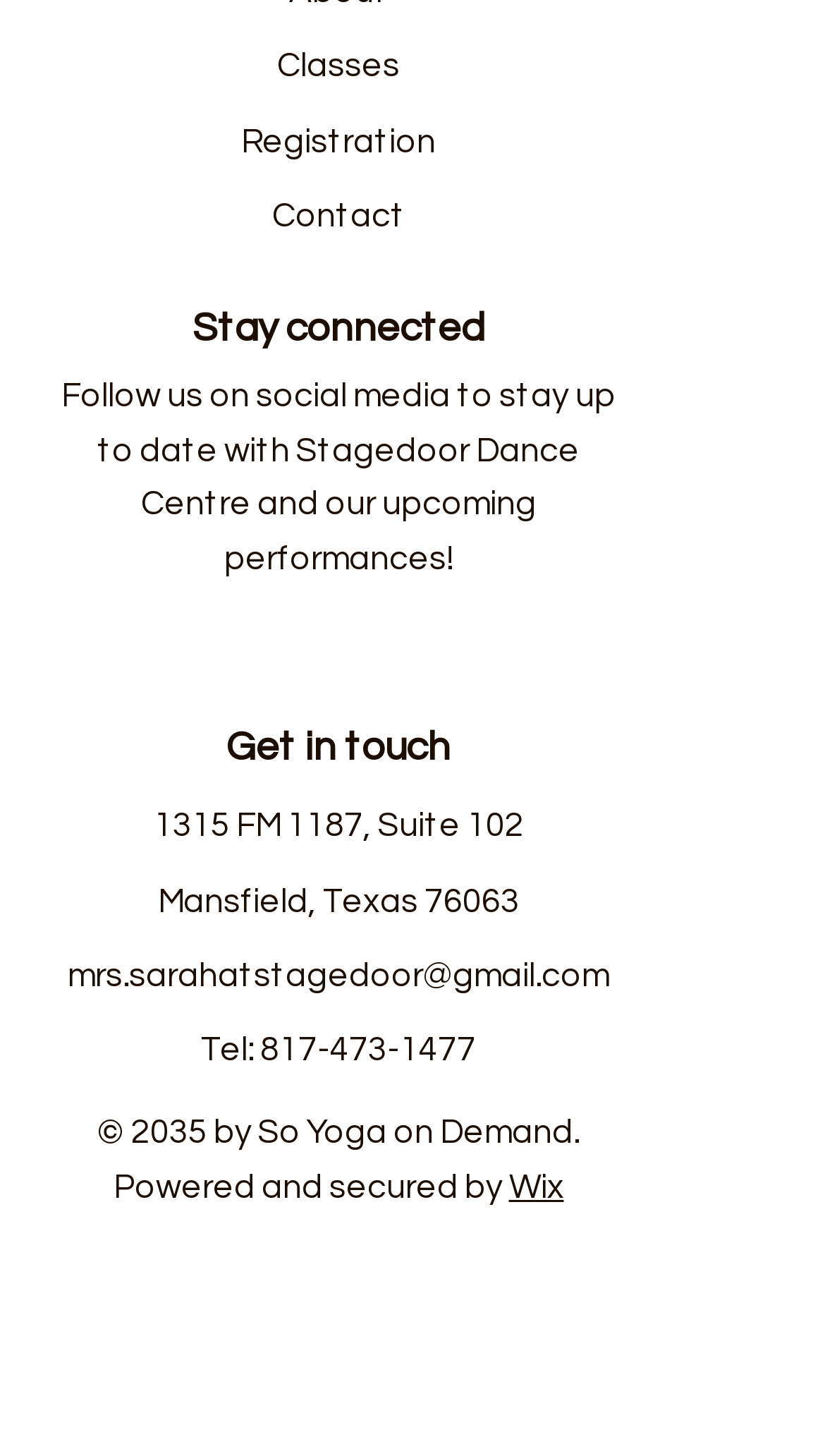Identify the bounding box coordinates of the section that should be clicked to achieve the task described: "Call Stagedoor Dance Centre".

[0.315, 0.709, 0.577, 0.732]